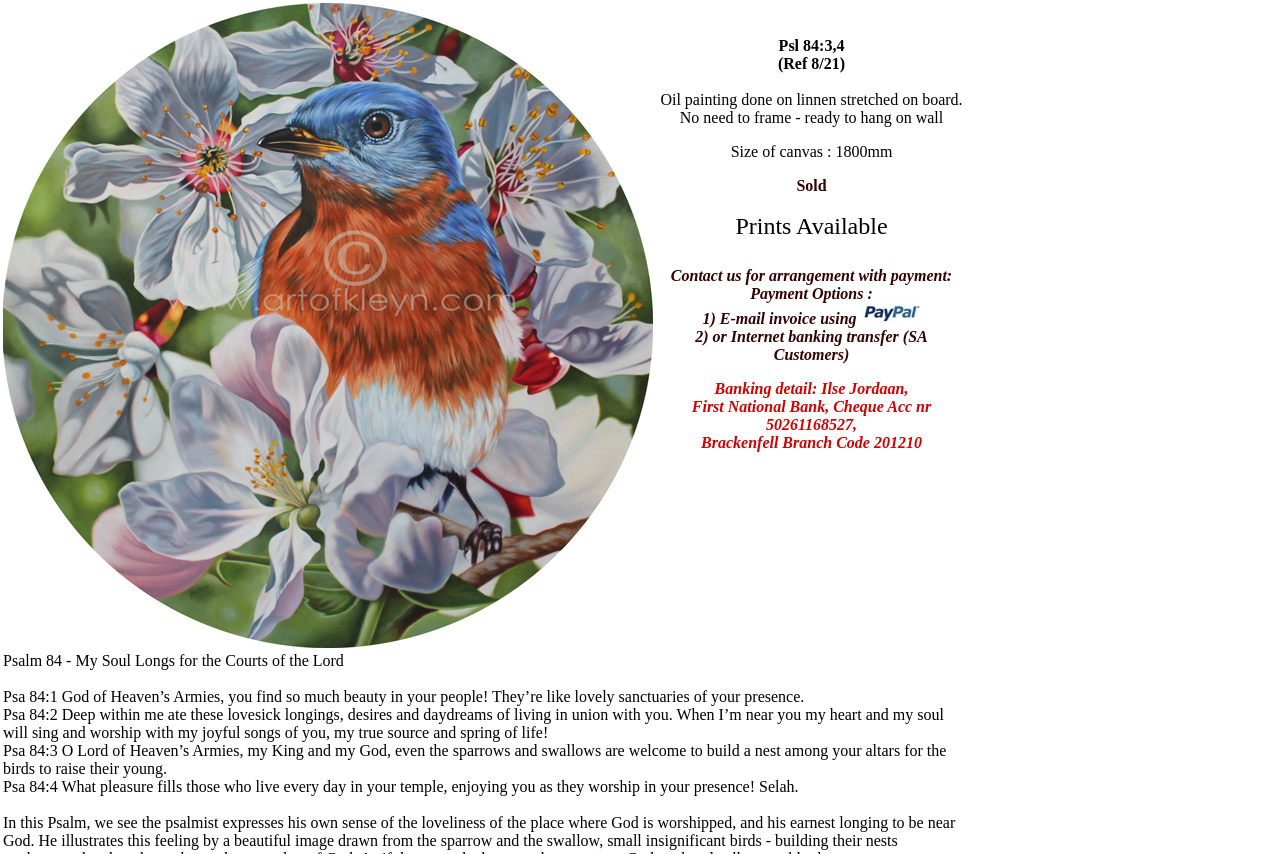With reference to the screenshot, provide a detailed response to the question below:
What is the size of the canvas?

The size of the canvas is mentioned in the text 'Size of canvas : 1800mm' which is a detail about the artwork.